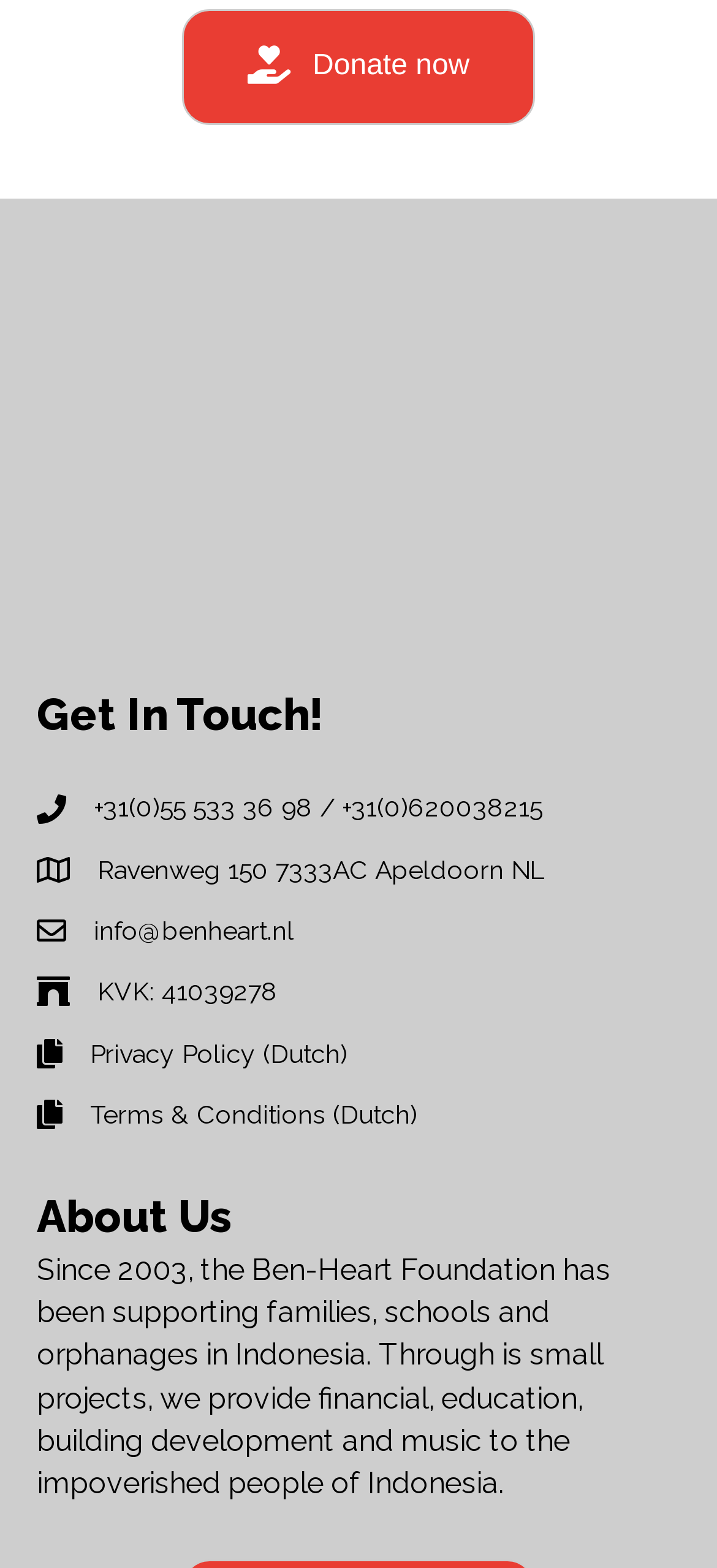Specify the bounding box coordinates of the area that needs to be clicked to achieve the following instruction: "Click the 'Donate now' button".

[0.253, 0.006, 0.747, 0.08]